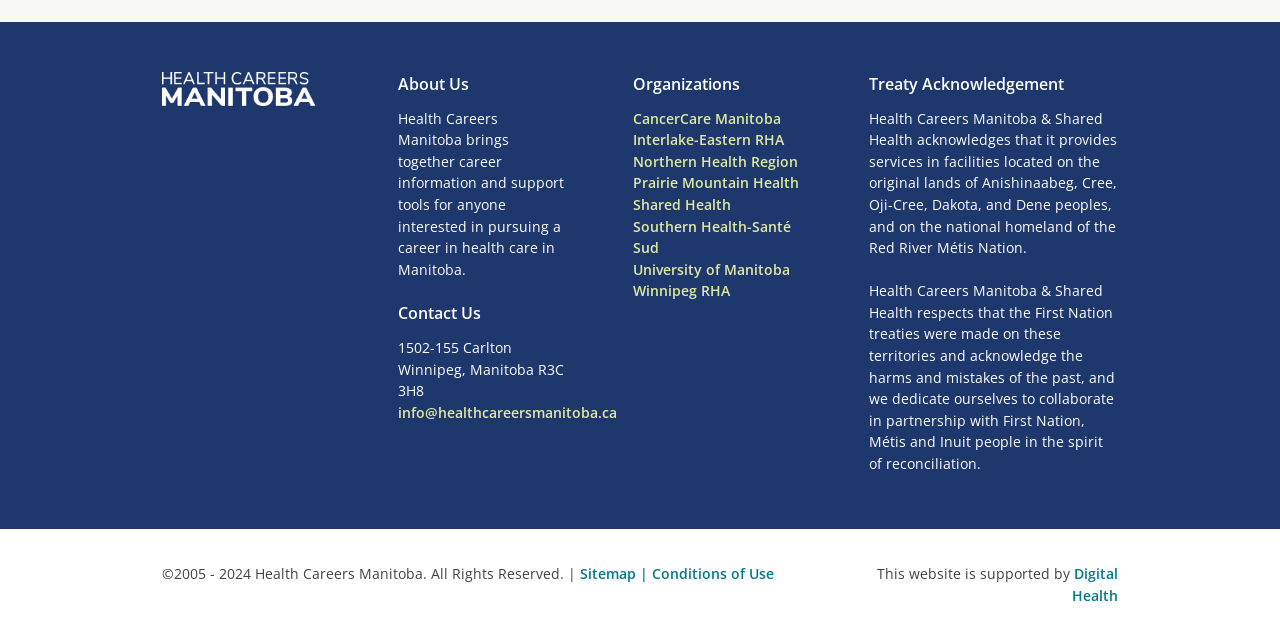Please determine the bounding box coordinates for the element that should be clicked to follow these instructions: "Read about annual compensation study".

None